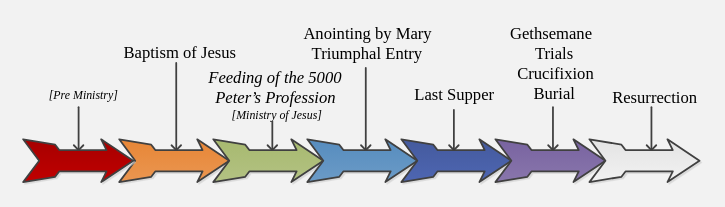What does the 'Feeding of the 5000' signify?
Please use the image to provide an in-depth answer to the question.

The caption explains that the 'Feeding of the 5000' is a notable moment in Jesus' life, where he miraculously fed a large crowd with just five loaves of bread and two fish, and this event signifies Jesus' compassion and miraculous powers.